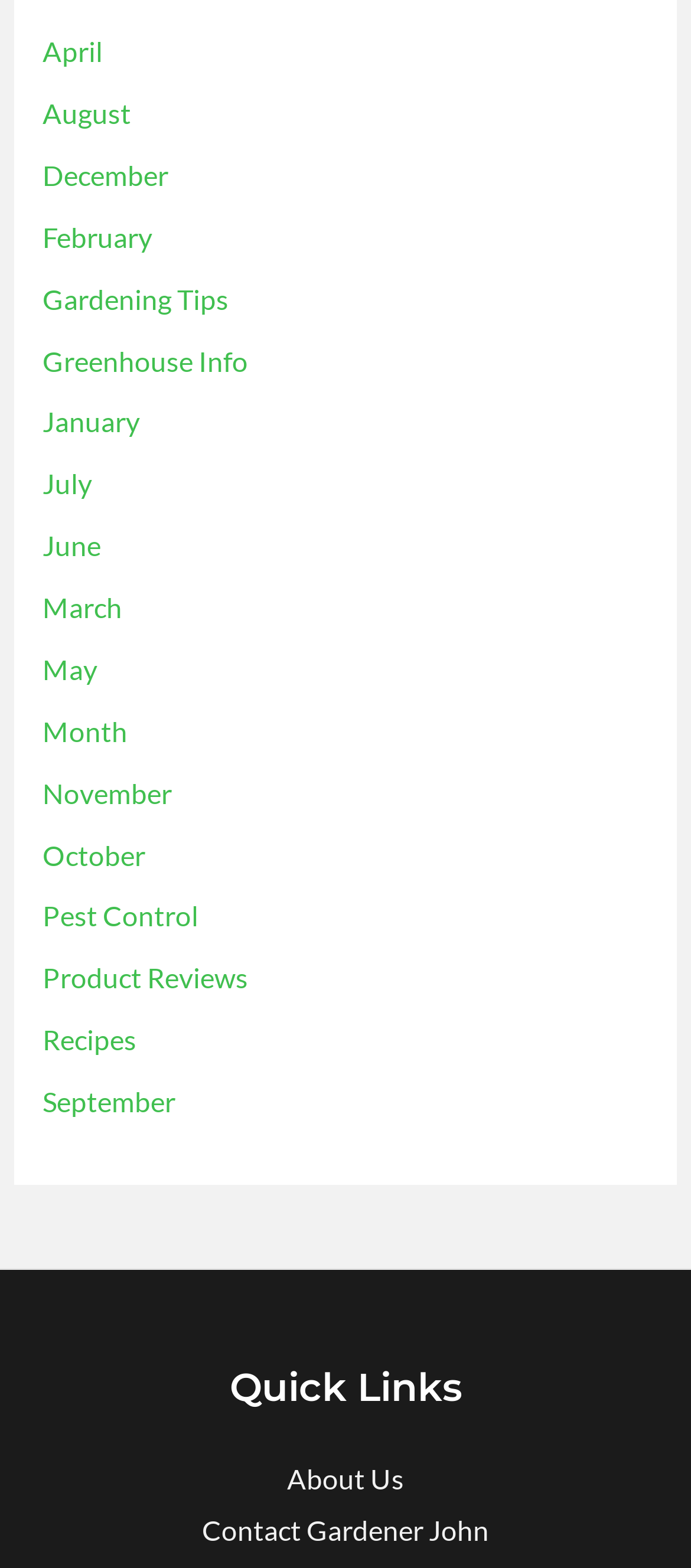What is the category of links under 'Categories'?
Answer the question with a detailed and thorough explanation.

By examining the links under the 'Categories' navigation, we can see that they are a mix of month names (e.g. April, August, December) and gardening-related topics (e.g. Gardening Tips, Greenhouse Info, Pest Control). Therefore, the category of links under 'Categories' is months and gardening topics.